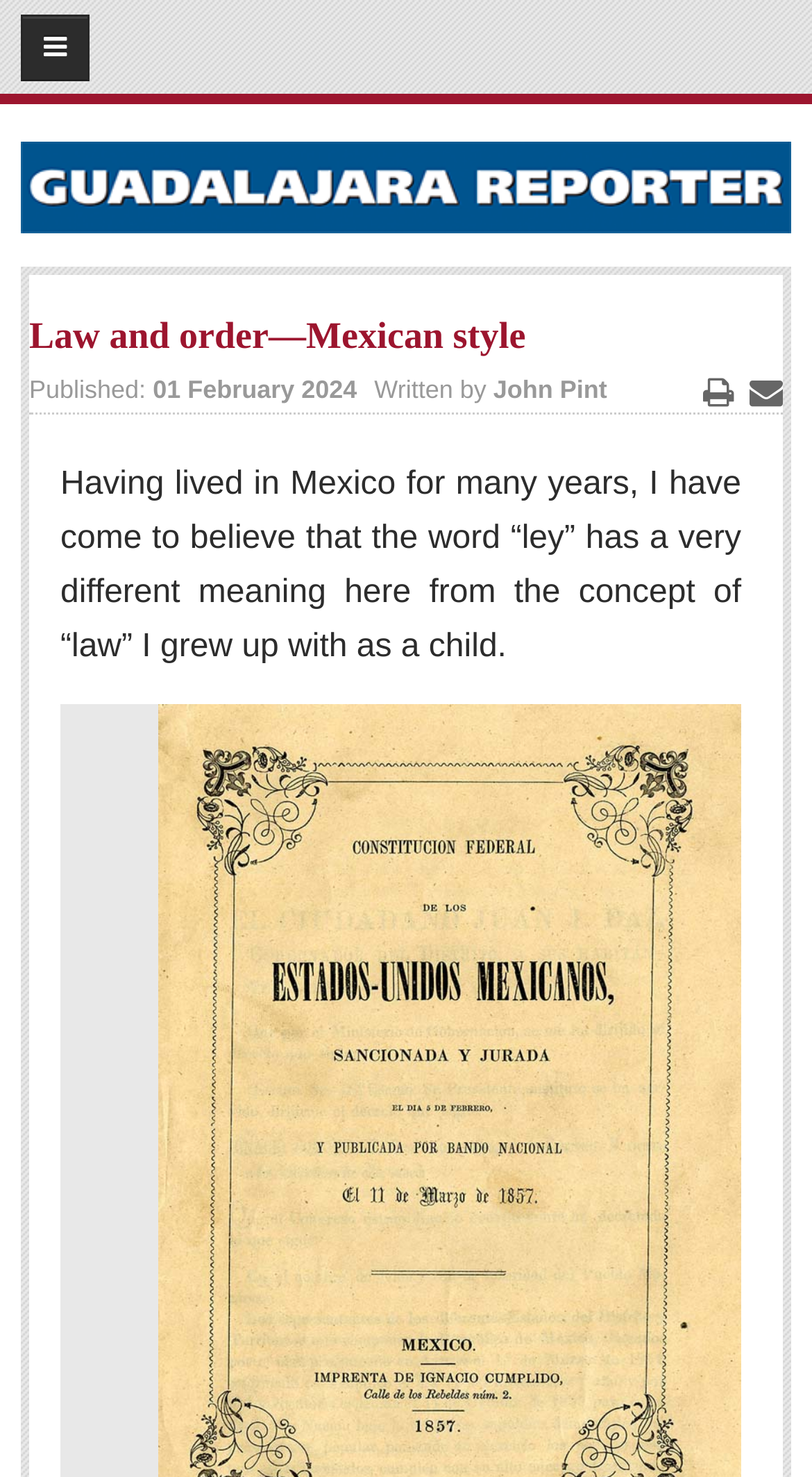Extract the primary header of the webpage and generate its text.

Law and order—Mexican style